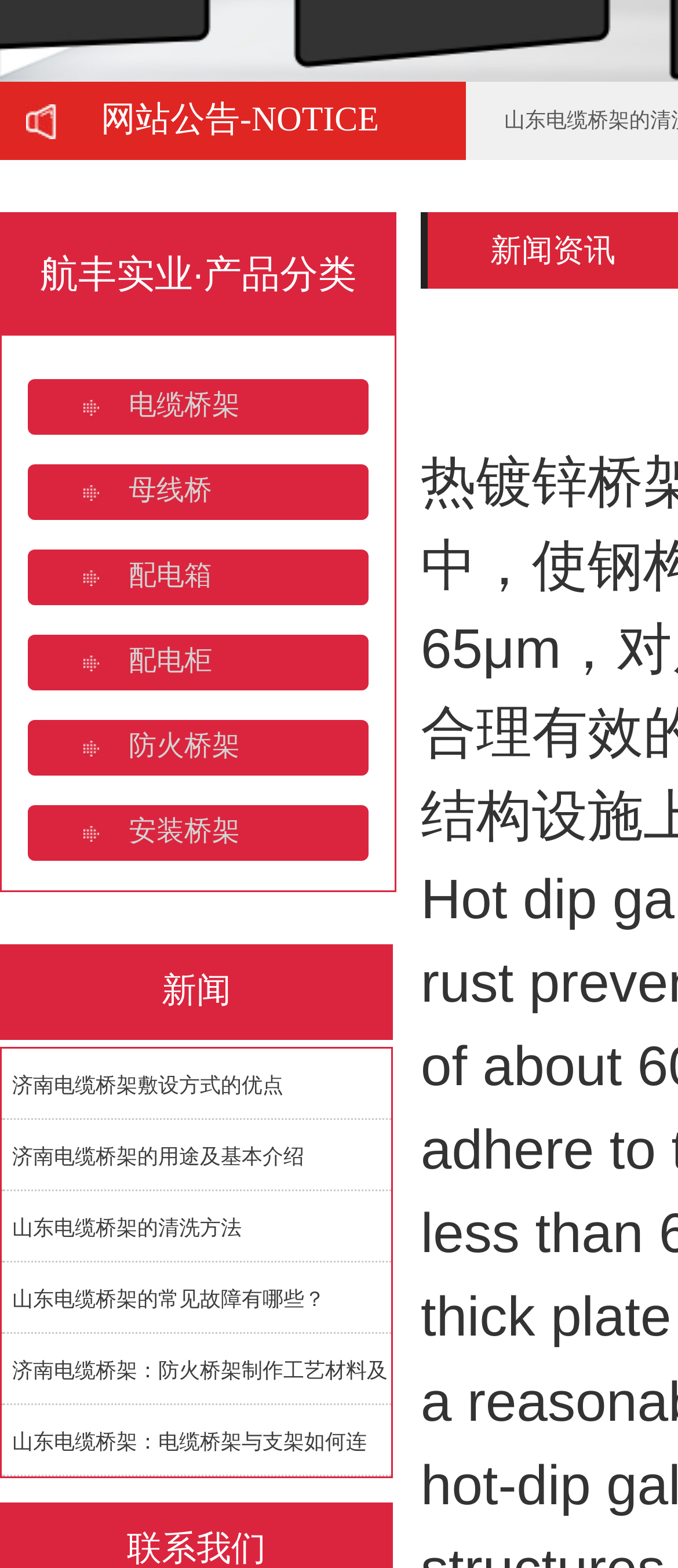Use a single word or phrase to answer the question:
What is the title of the section that contains links to news articles?

新闻资讯